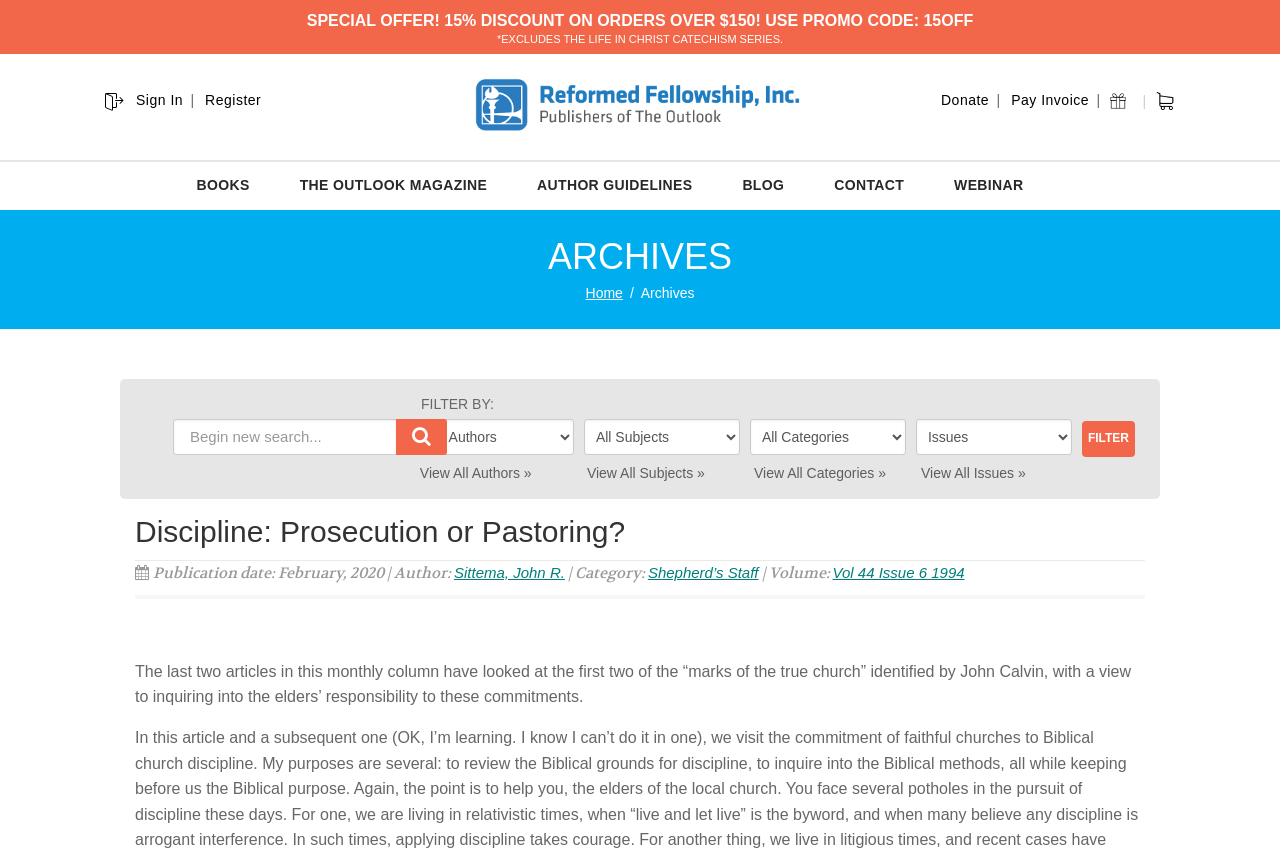Given the content of the image, can you provide a detailed answer to the question?
How many links are there in the main navigation menu?

The main navigation menu is located at the top of the webpage and contains links to 'BOOKS', 'THE OUTLOOK MAGAZINE', 'AUTHOR GUIDELINES', 'BLOG', 'CONTACT', and 'WEBINAR', which makes a total of 6 links.